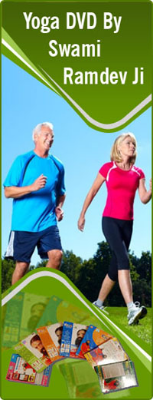What is the dominant color of the woman's top?
Look at the screenshot and give a one-word or phrase answer.

Pink